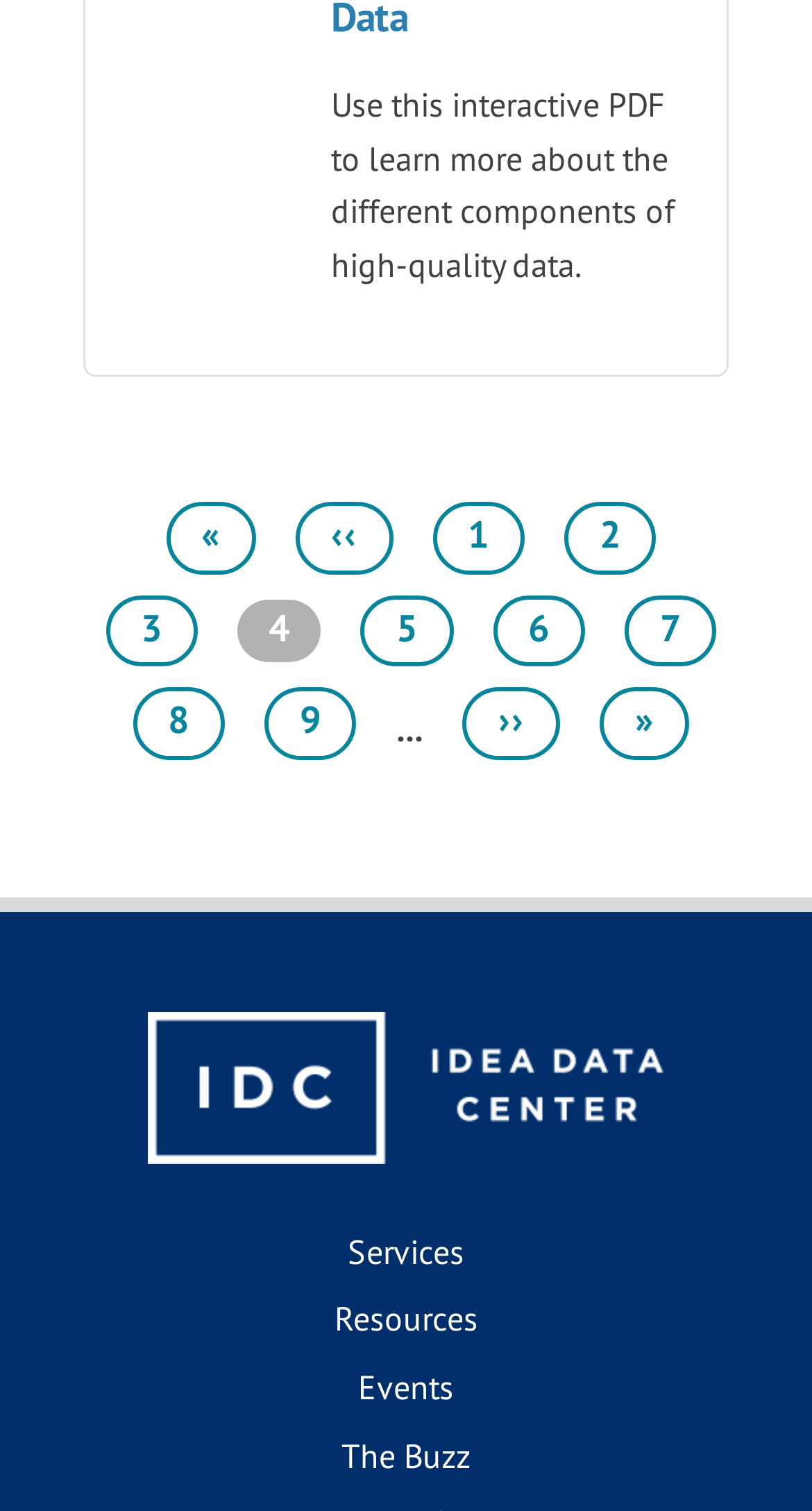Respond with a single word or phrase to the following question: What is the current page number?

4